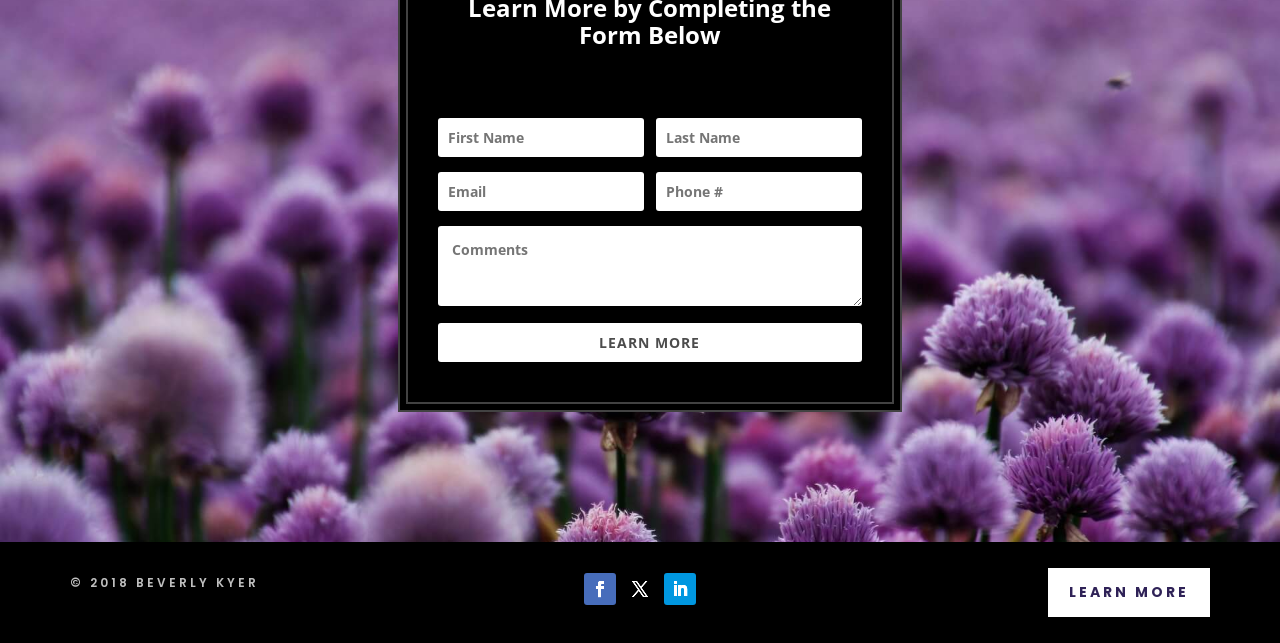Identify the bounding box coordinates of the area you need to click to perform the following instruction: "input phone number".

[0.513, 0.267, 0.673, 0.328]